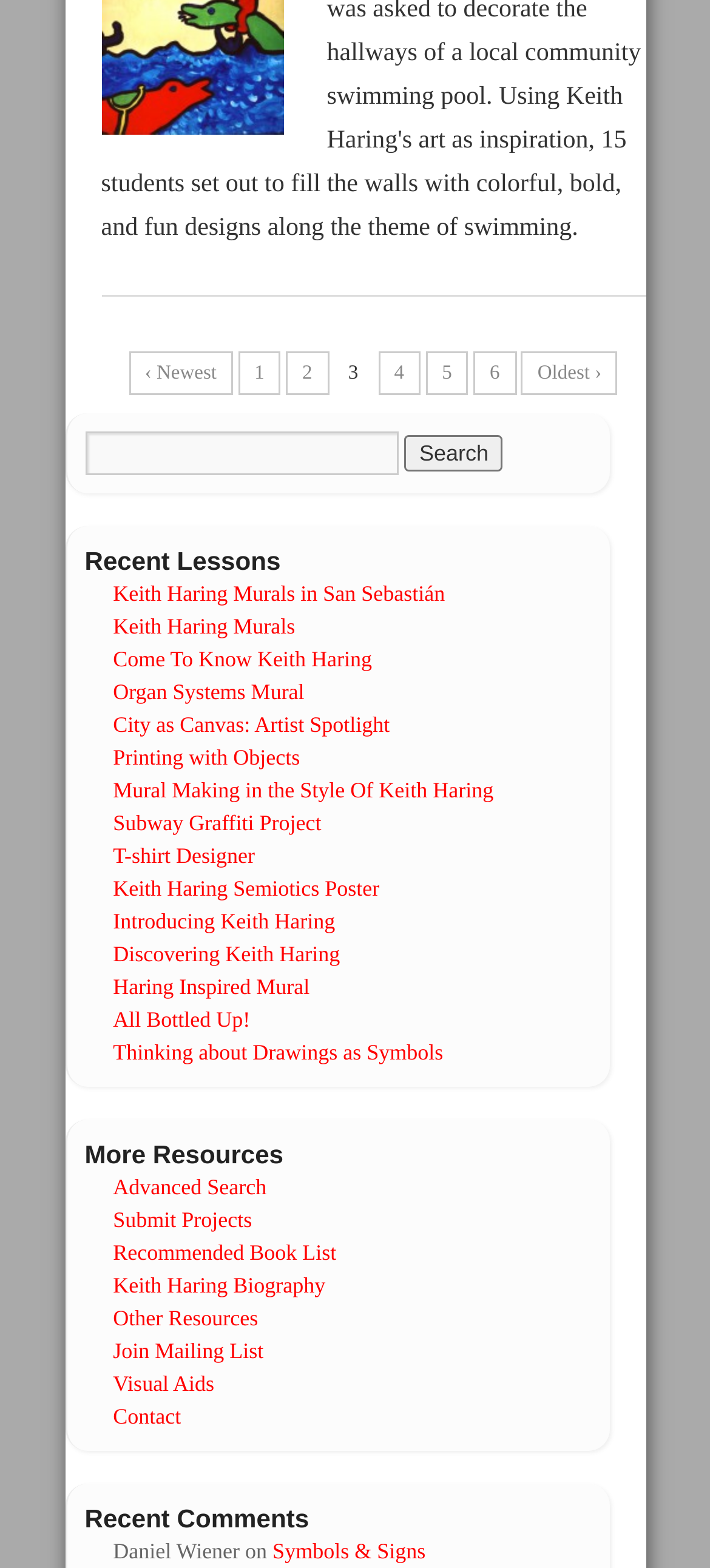How many search buttons are there on this webpage?
Examine the image closely and answer the question with as much detail as possible.

I searched for search buttons on the webpage and found only one, which is next to the search textbox.